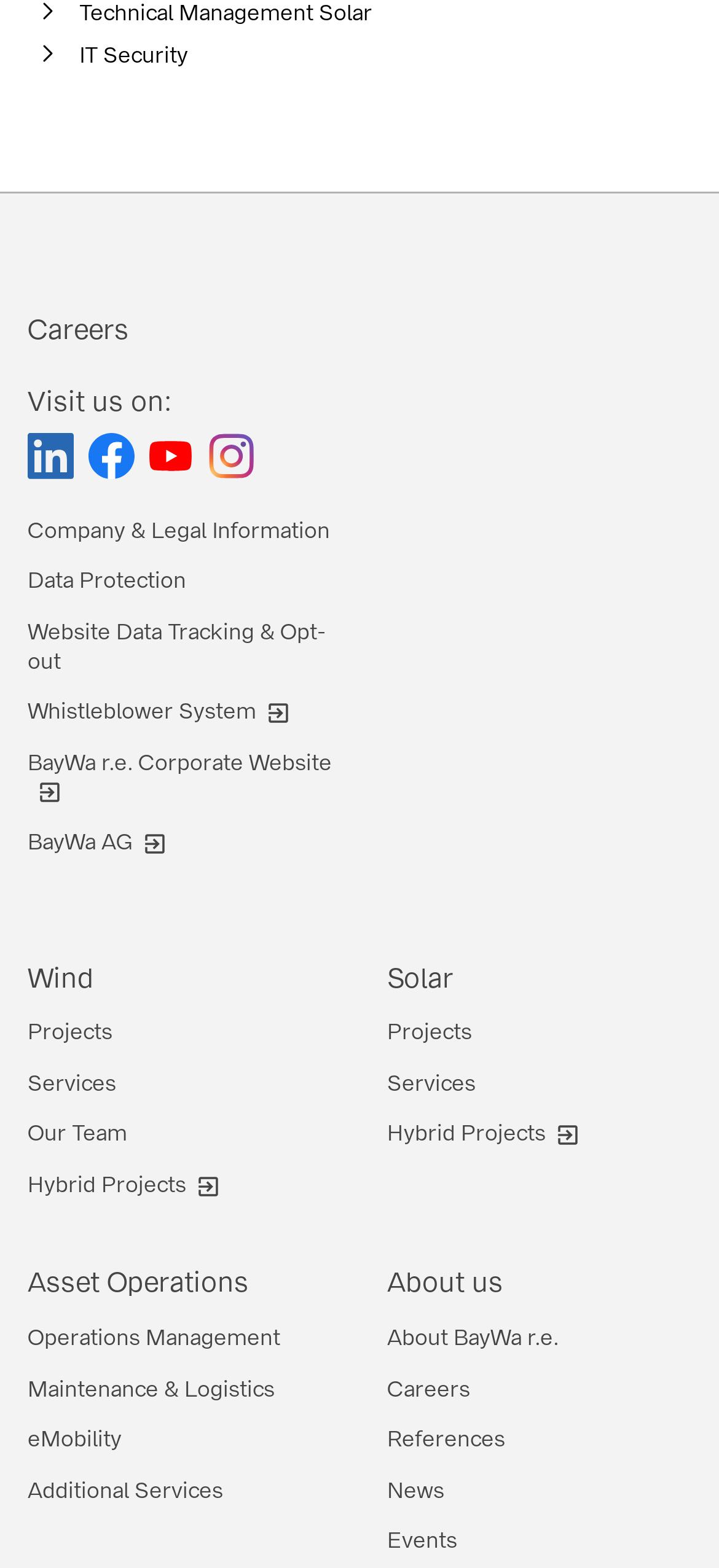Identify the coordinates of the bounding box for the element that must be clicked to accomplish the instruction: "View Company & Legal Information".

[0.038, 0.323, 0.462, 0.355]